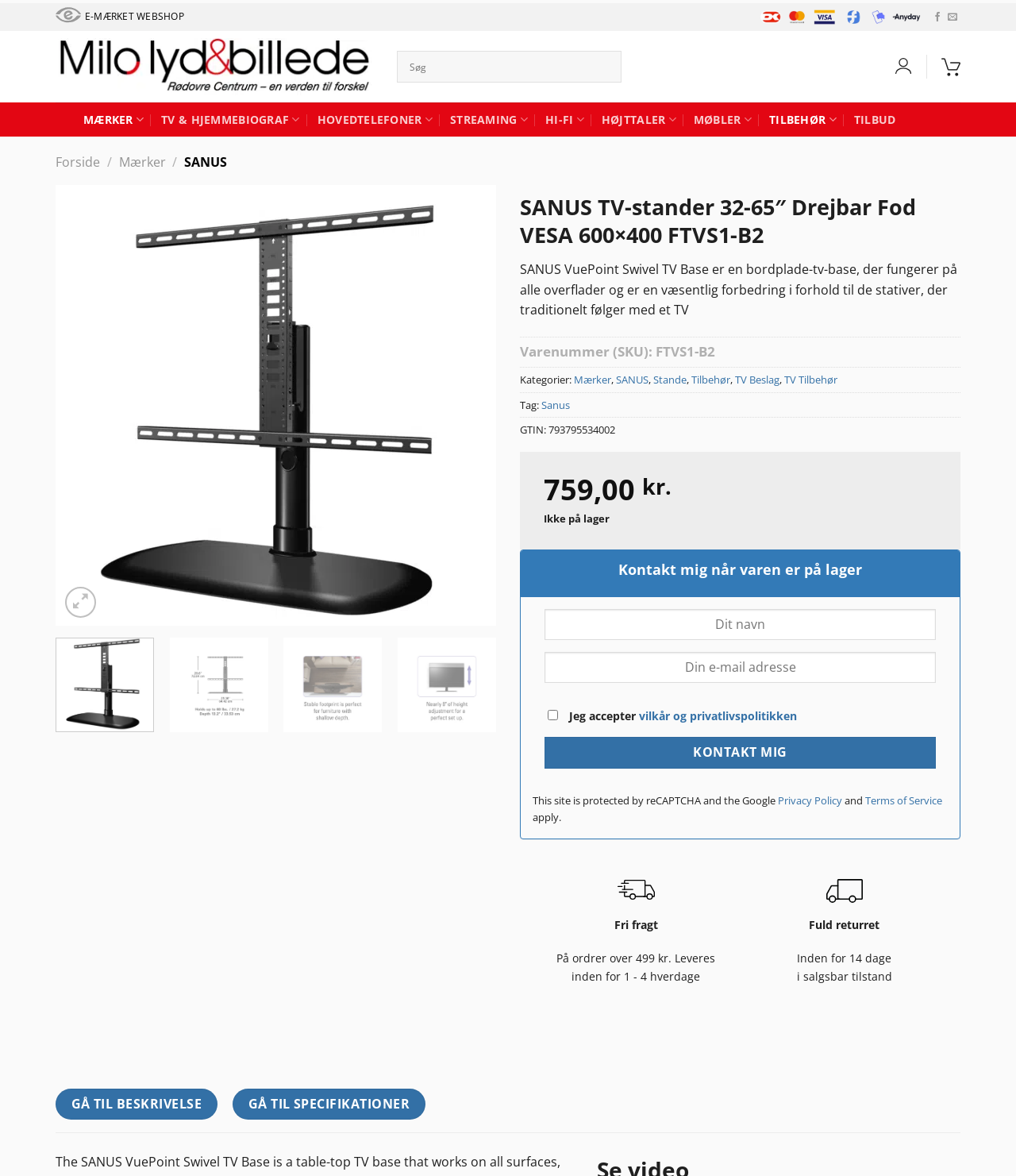Please find and generate the text of the main header of the webpage.

SANUS TV-stander 32-65″ Drejbar Fod VESA 600×400 FTVS1-B2